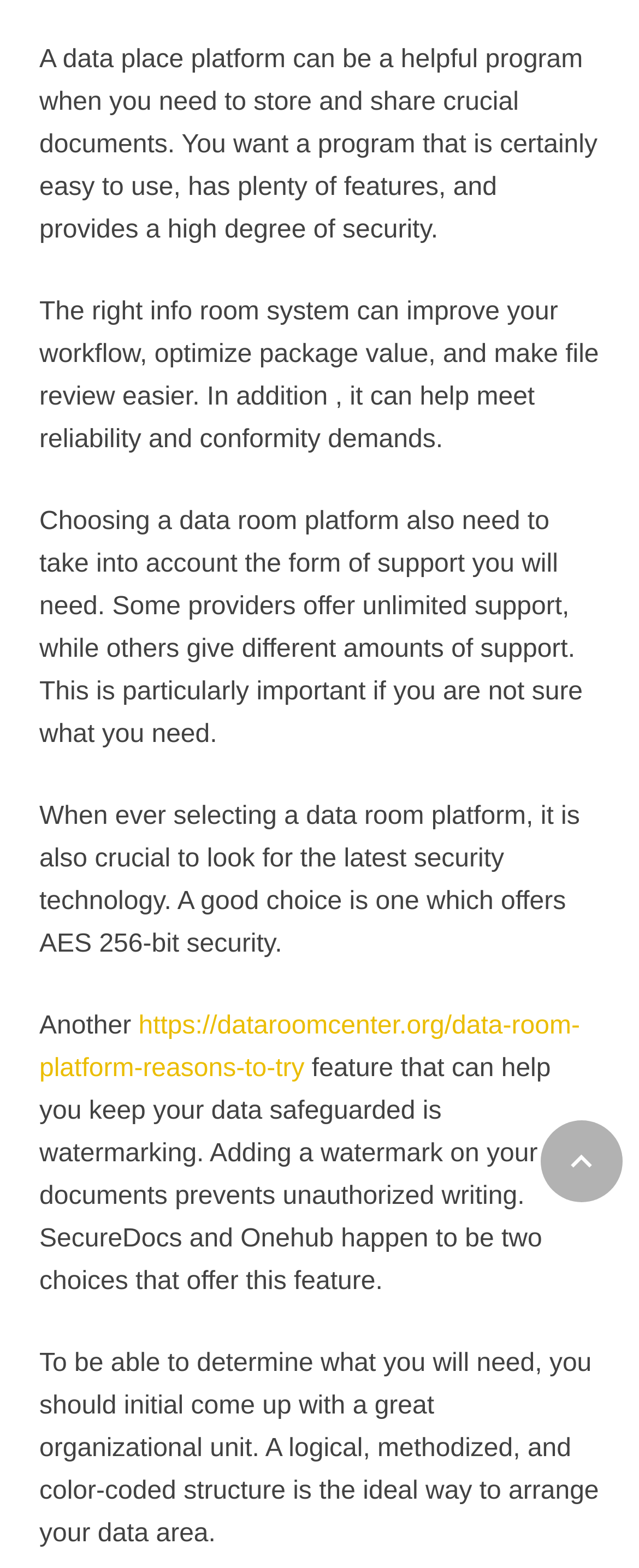Determine the bounding box coordinates for the UI element with the following description: "https://dataroomcenter.org/data-room-platform-reasons-to-try". The coordinates should be four float numbers between 0 and 1, represented as [left, top, right, bottom].

[0.062, 0.646, 0.908, 0.69]